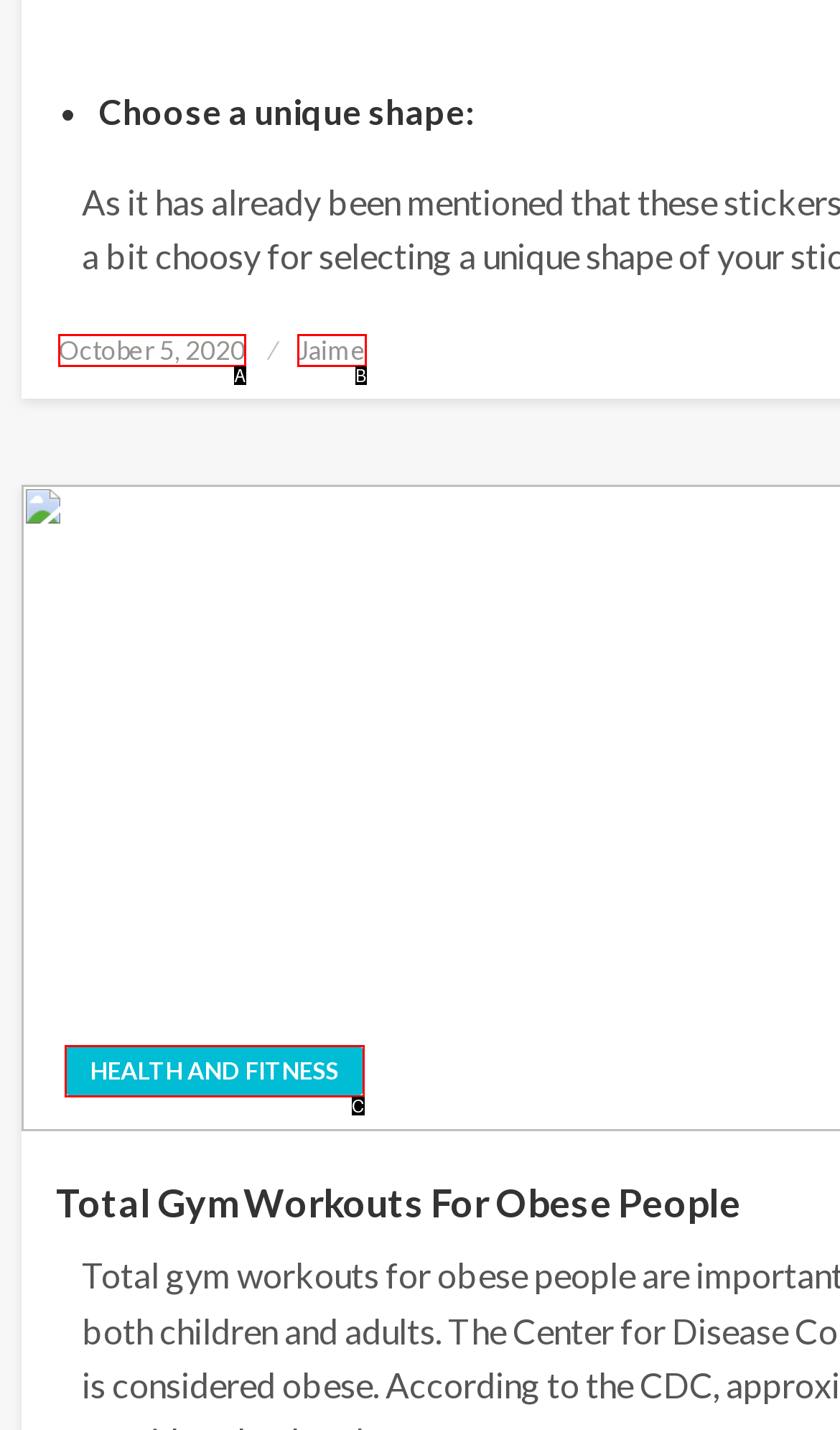From the options provided, determine which HTML element best fits the description: Health and Fitness. Answer with the correct letter.

C